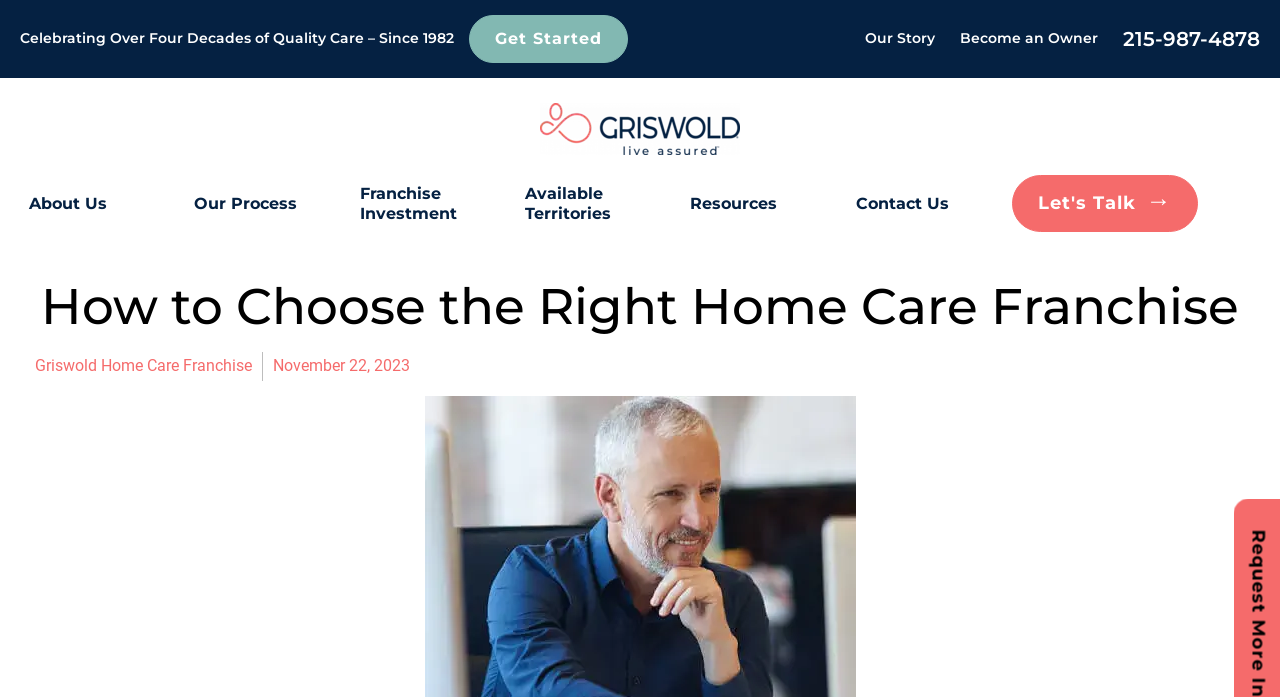Specify the bounding box coordinates of the area to click in order to follow the given instruction: "Click on the 'TV Shows' link."

None